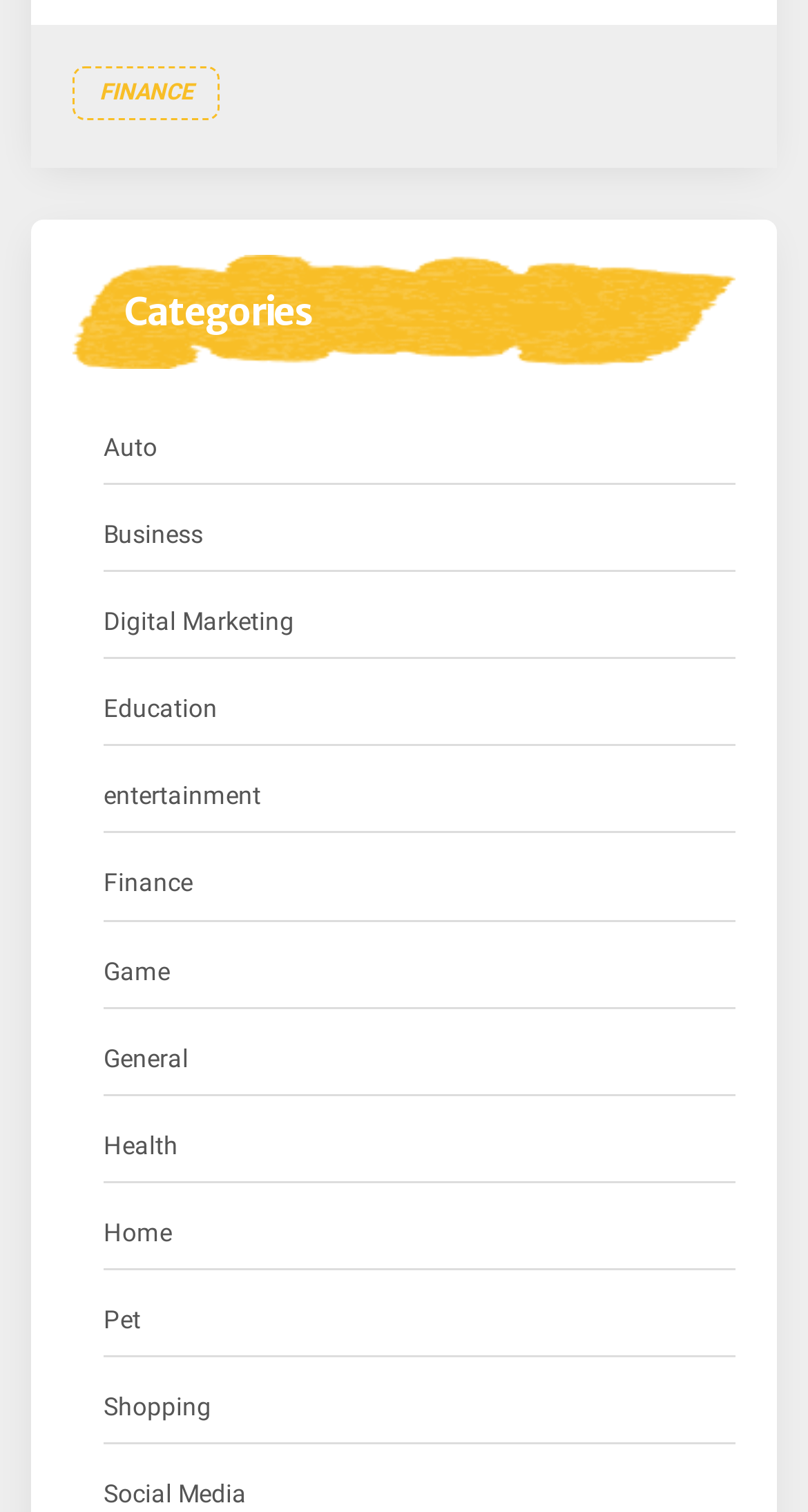Please find the bounding box coordinates (top-left x, top-left y, bottom-right x, bottom-right y) in the screenshot for the UI element described as follows: Digital Marketing

[0.128, 0.397, 0.364, 0.426]